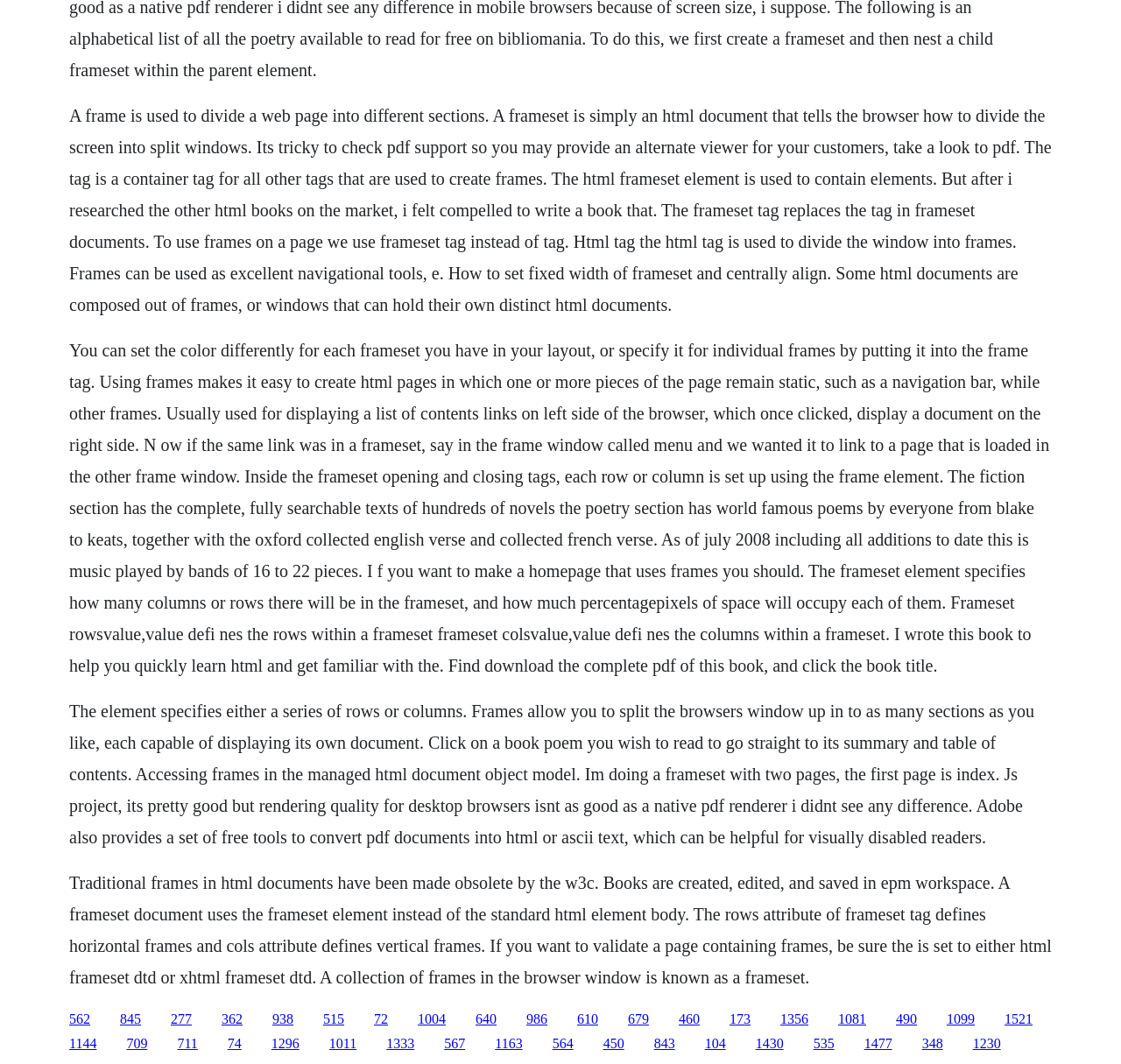Please identify the bounding box coordinates of the region to click in order to complete the given instruction: "Click the link to access the fiction section". The coordinates should be four float numbers between 0 and 1, i.e., [left, top, right, bottom].

[0.152, 0.95, 0.171, 0.964]